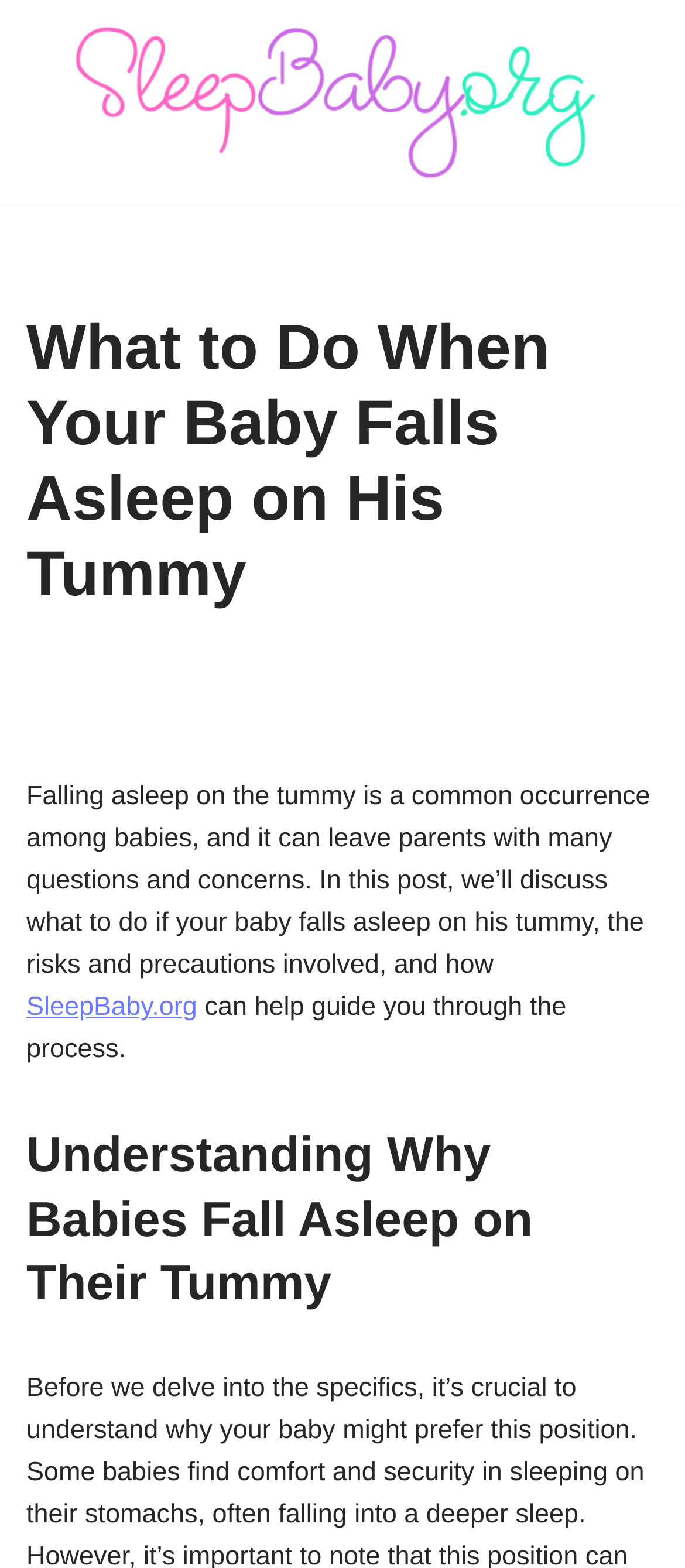Describe the webpage in detail, including text, images, and layout.

The webpage is about discussing what to do when a baby falls asleep on their tummy. At the top left of the page, there is a link to "Skip to content". Next to it, on the top right, is the SleepBaby.org logo, which is also a link to the "Baby Sleep Workshop". Below the logo, there is a heading that reads "What to Do When Your Baby Falls Asleep on His Tummy". 

Underneath the heading, there is a paragraph of text that explains that falling asleep on the tummy is common among babies and can leave parents with questions and concerns. The text also mentions that the post will discuss what to do if a baby falls asleep on their tummy, the risks involved, and how SleepBaby.org can help guide parents through the process. 

On the lower half of the page, there is another heading that reads "Understanding Why Babies Fall Asleep on Their Tummy".